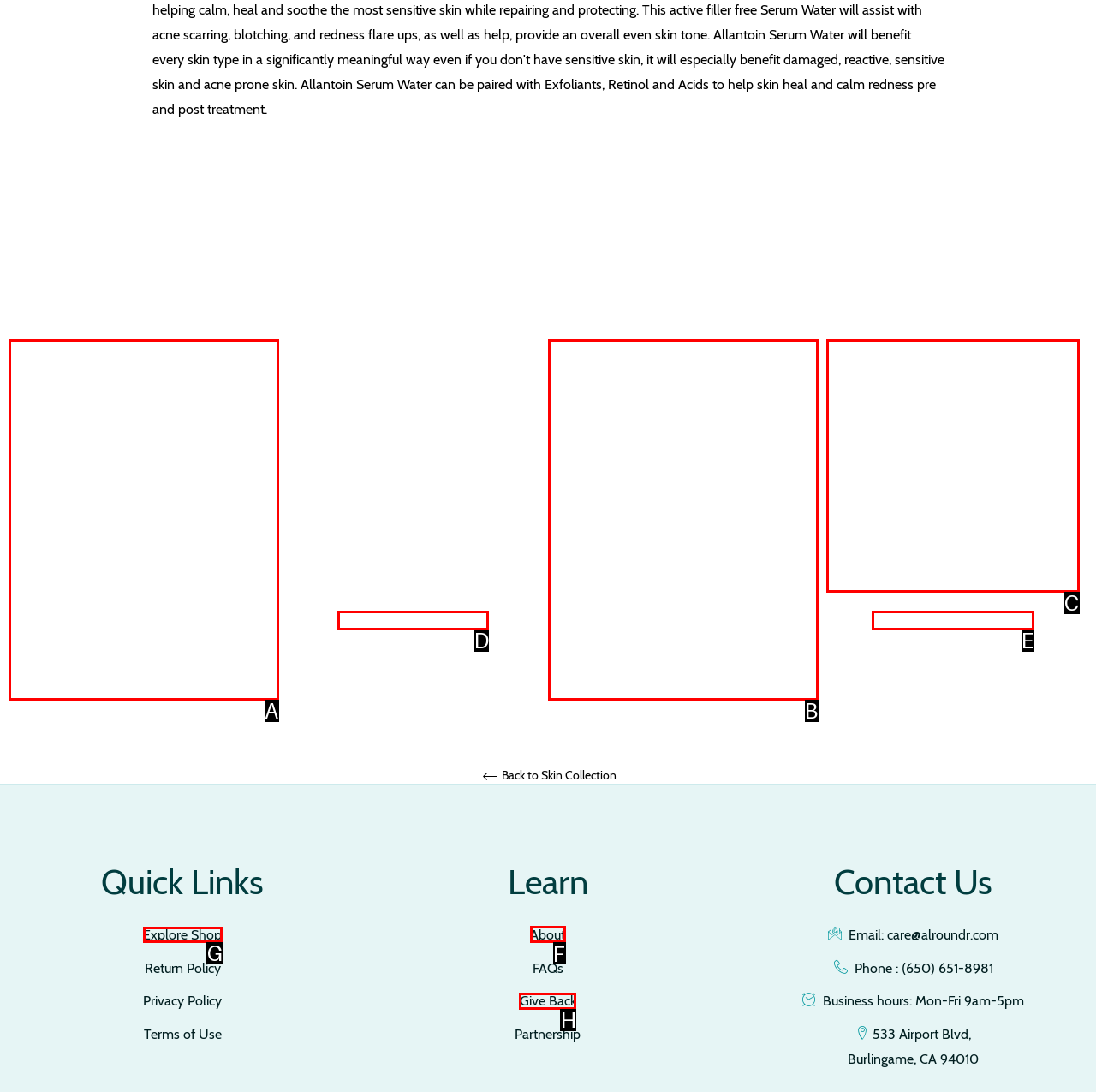Identify the letter of the option that should be selected to accomplish the following task: Click on the 'Explore Shop' link. Provide the letter directly.

G